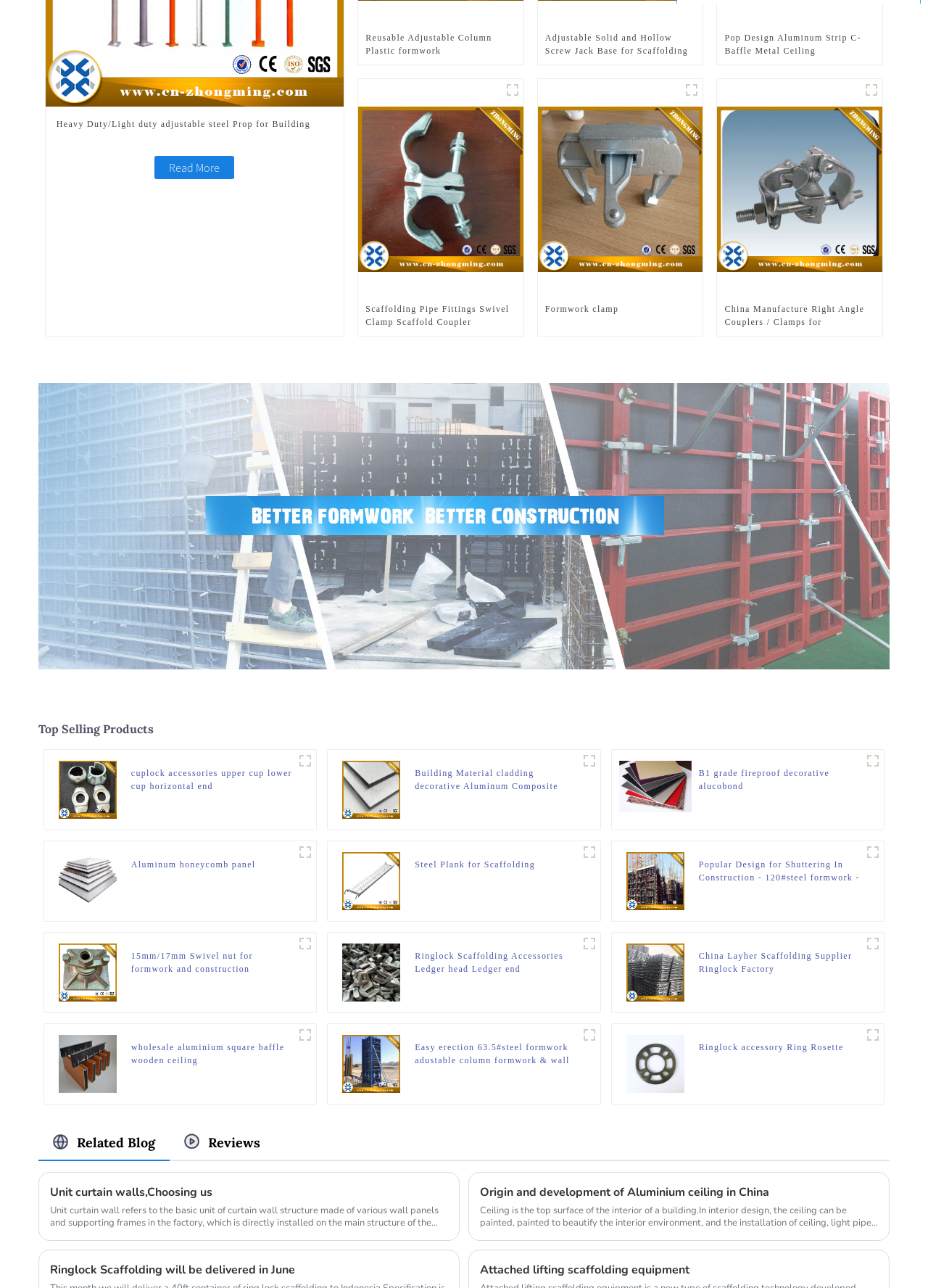Please identify the bounding box coordinates of the element on the webpage that should be clicked to follow this instruction: "Click on 'Heavy Duty/Light duty adjustable steel Prop for Building'". The bounding box coordinates should be given as four float numbers between 0 and 1, formatted as [left, top, right, bottom].

[0.061, 0.091, 0.359, 0.101]